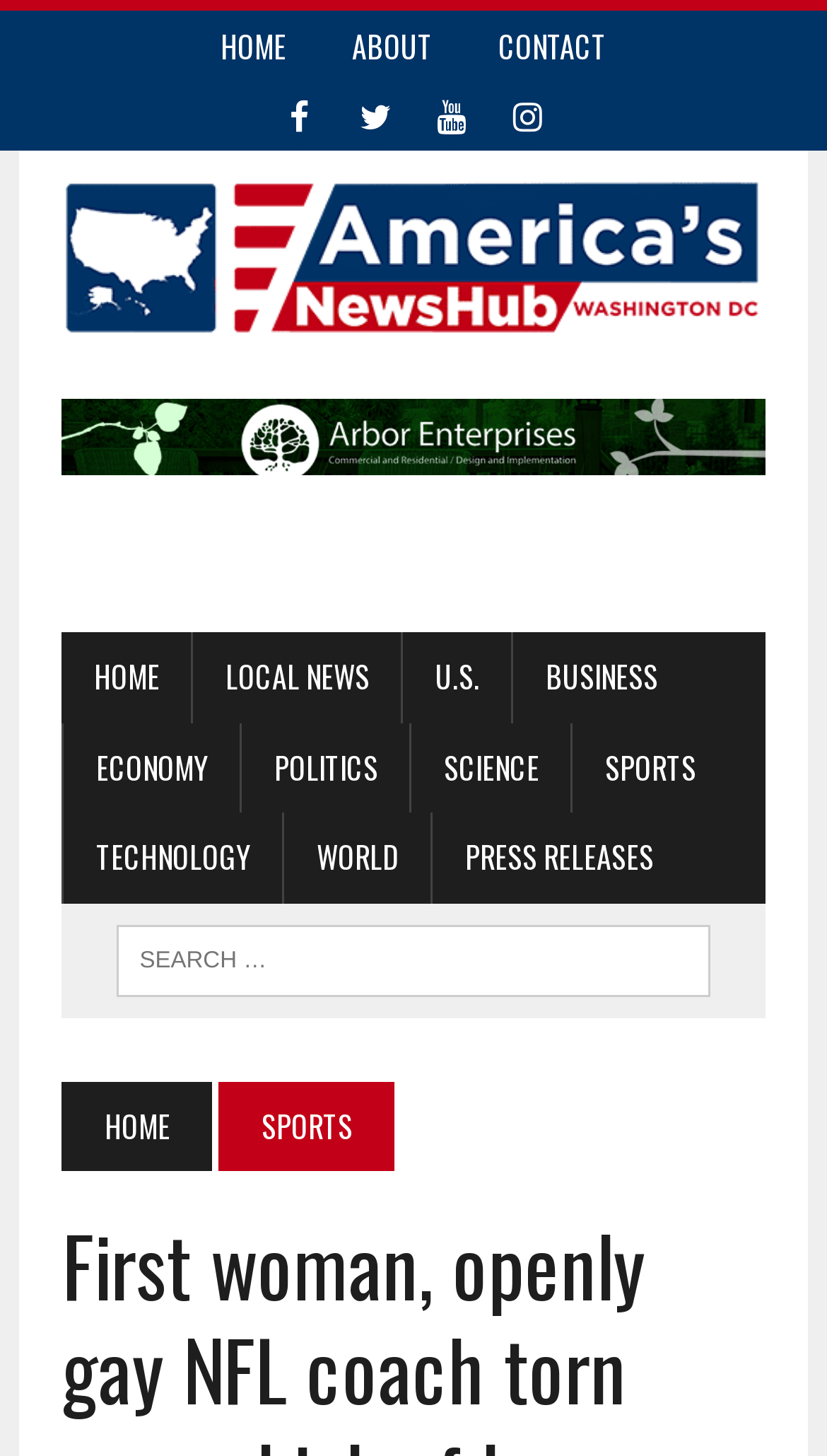Please specify the bounding box coordinates of the area that should be clicked to accomplish the following instruction: "search for something". The coordinates should consist of four float numbers between 0 and 1, i.e., [left, top, right, bottom].

[0.141, 0.635, 0.859, 0.684]